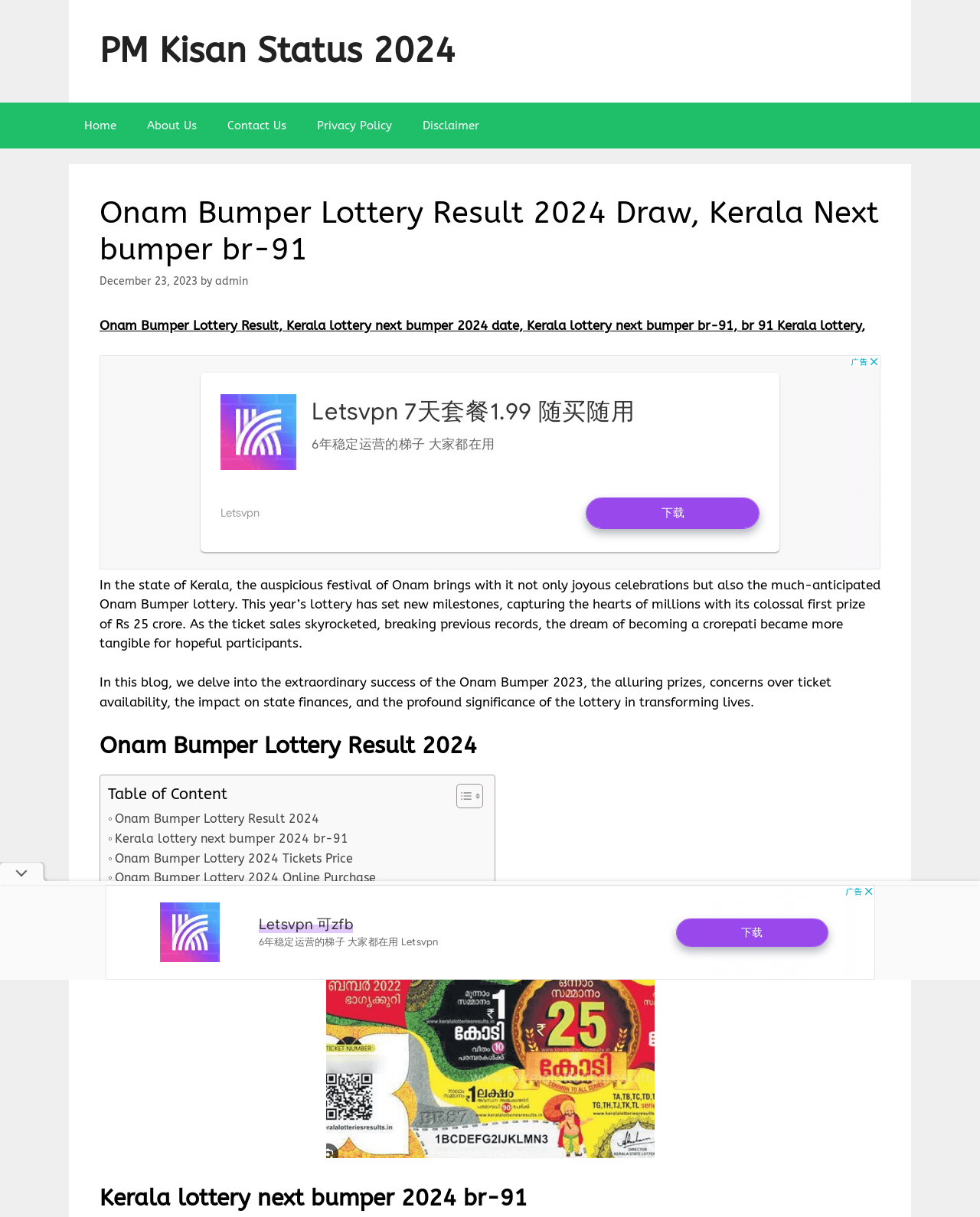Identify the bounding box coordinates for the UI element described as: "aria-label="Advertisement" name="aswift_1" title="Advertisement"". The coordinates should be provided as four floats between 0 and 1: [left, top, right, bottom].

[0.102, 0.292, 0.898, 0.468]